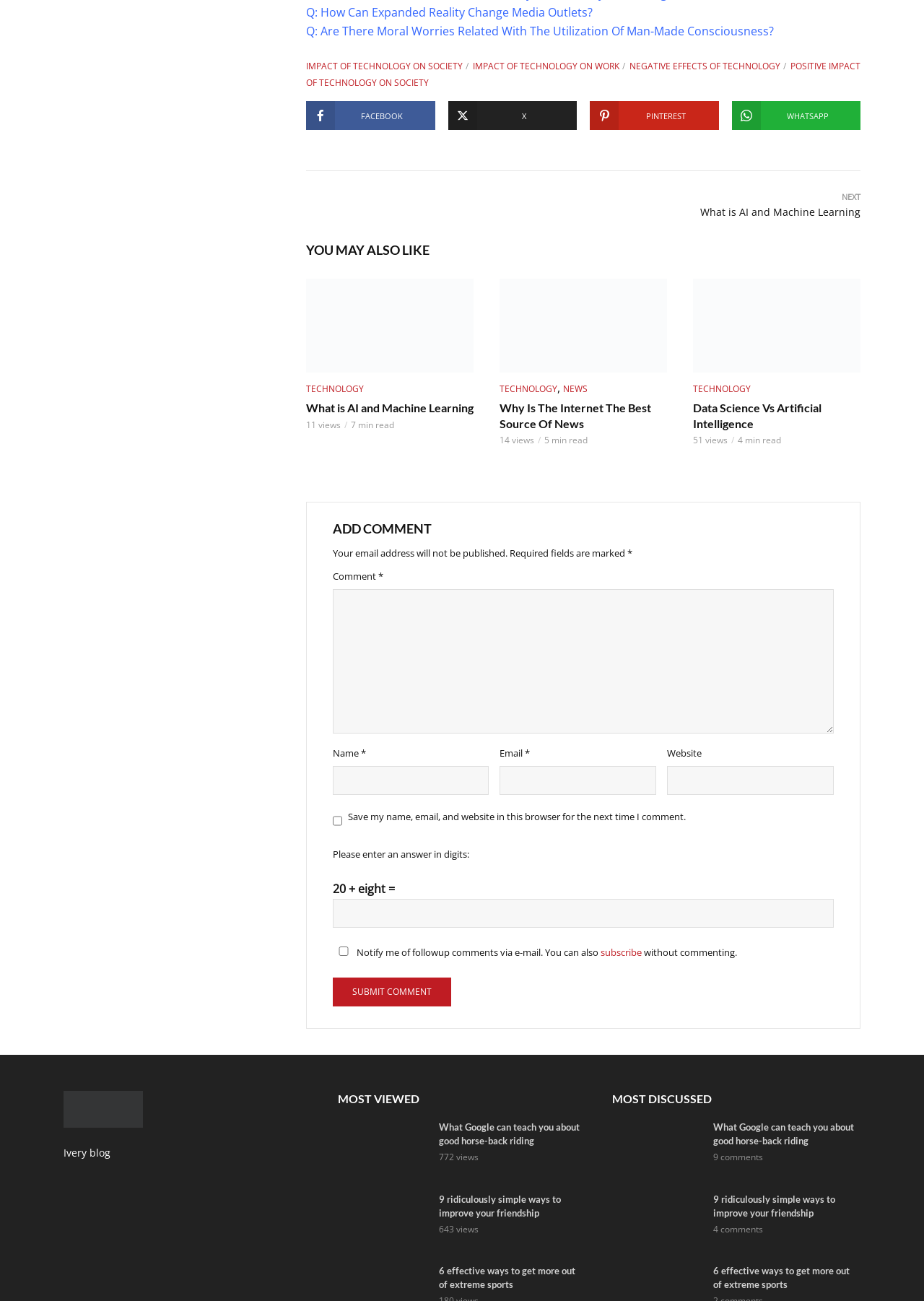Please respond in a single word or phrase: 
How many views does the article 'Data Science Vs Artificial Intelligence' have?

51 views